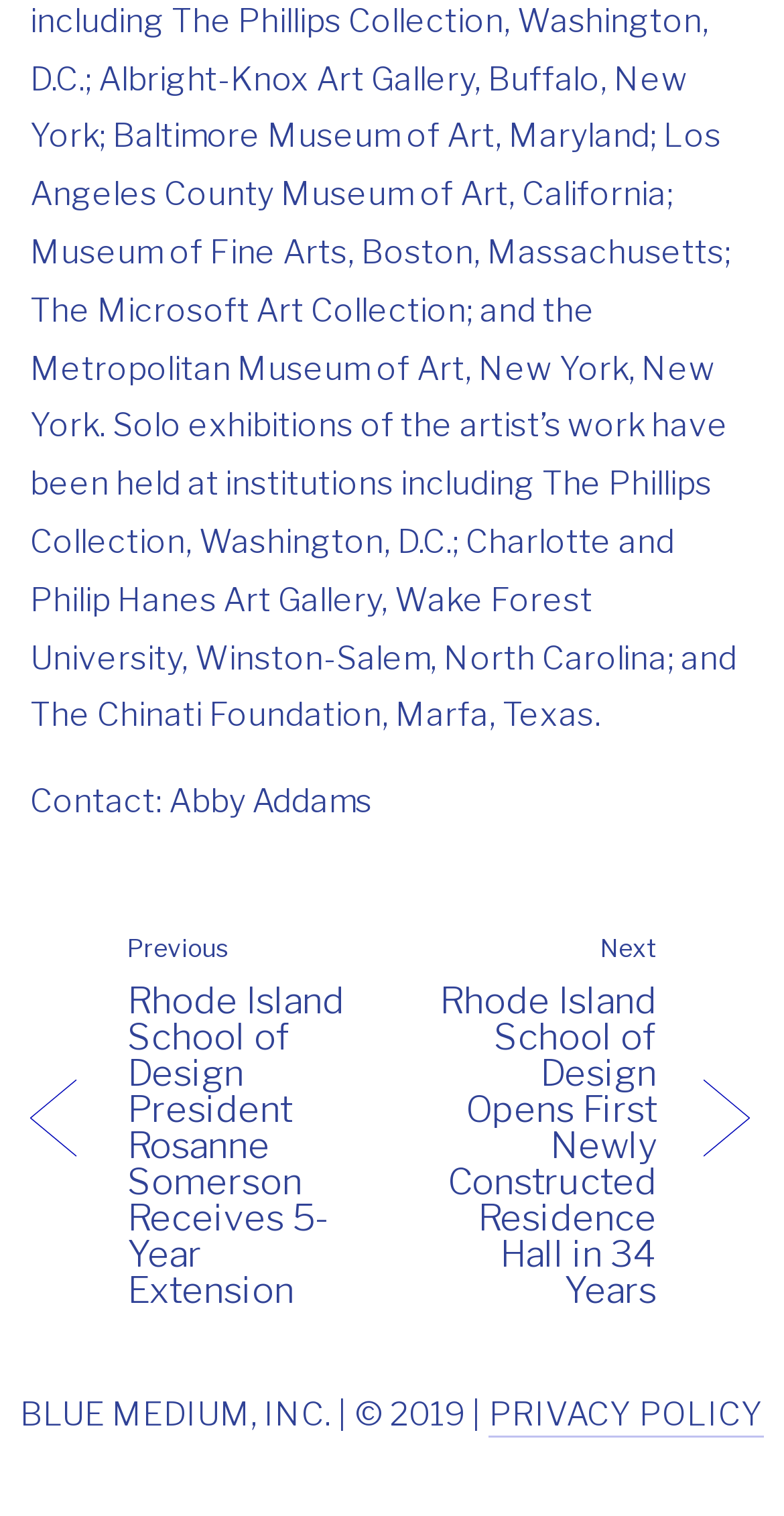What is the copyright year of BLUE MEDIUM, INC.?
Look at the screenshot and give a one-word or phrase answer.

2019